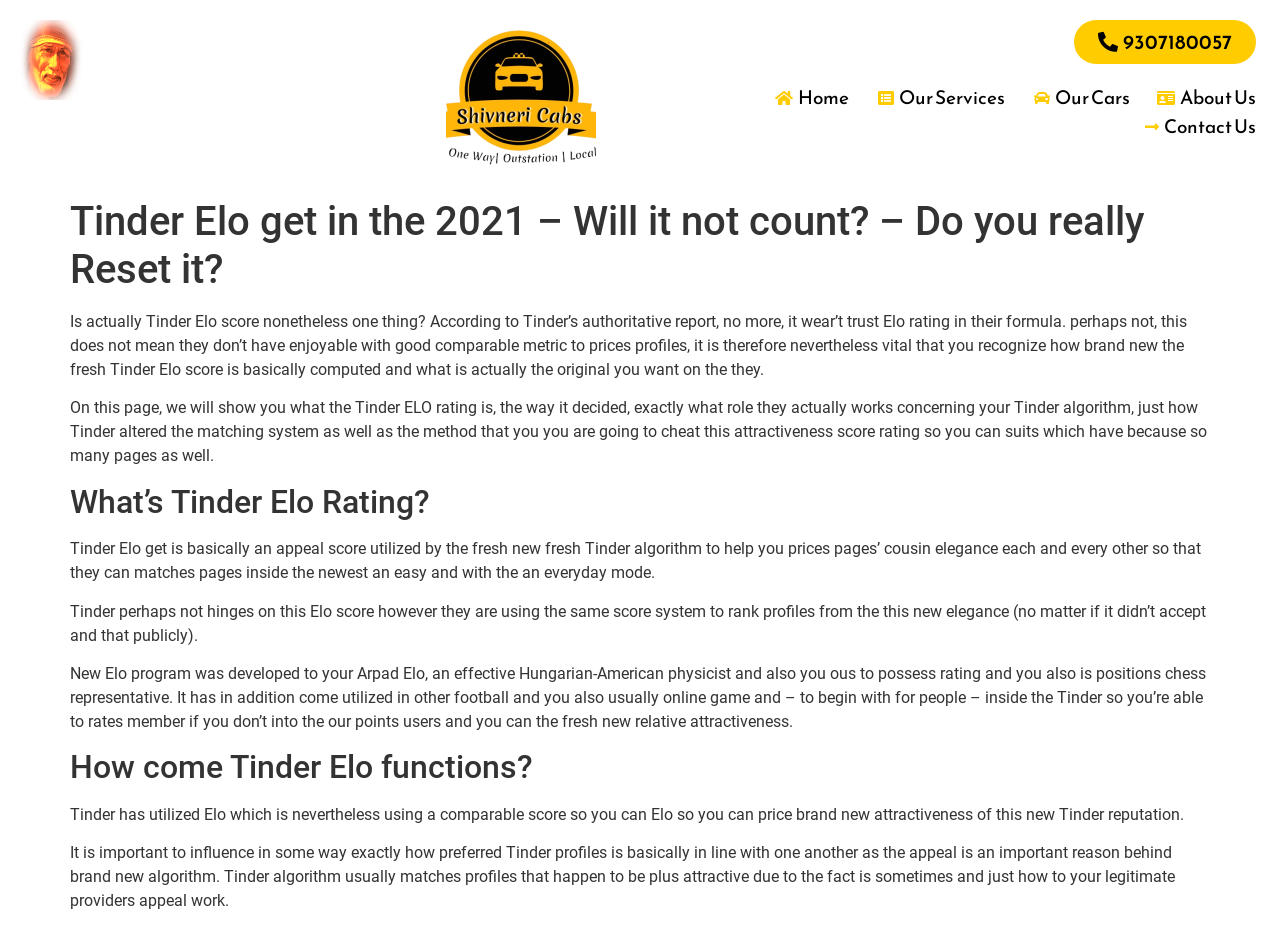What is the purpose of Tinder Elo score?
Provide an in-depth answer to the question, covering all aspects.

The purpose of Tinder Elo score is to rate profiles' relative attractiveness to each other, so that Tinder algorithm can match profiles in a fair and regular mode, and it is important to influence how popular Tinder profiles are in line with one another as attractiveness is a key factor in the algorithm.